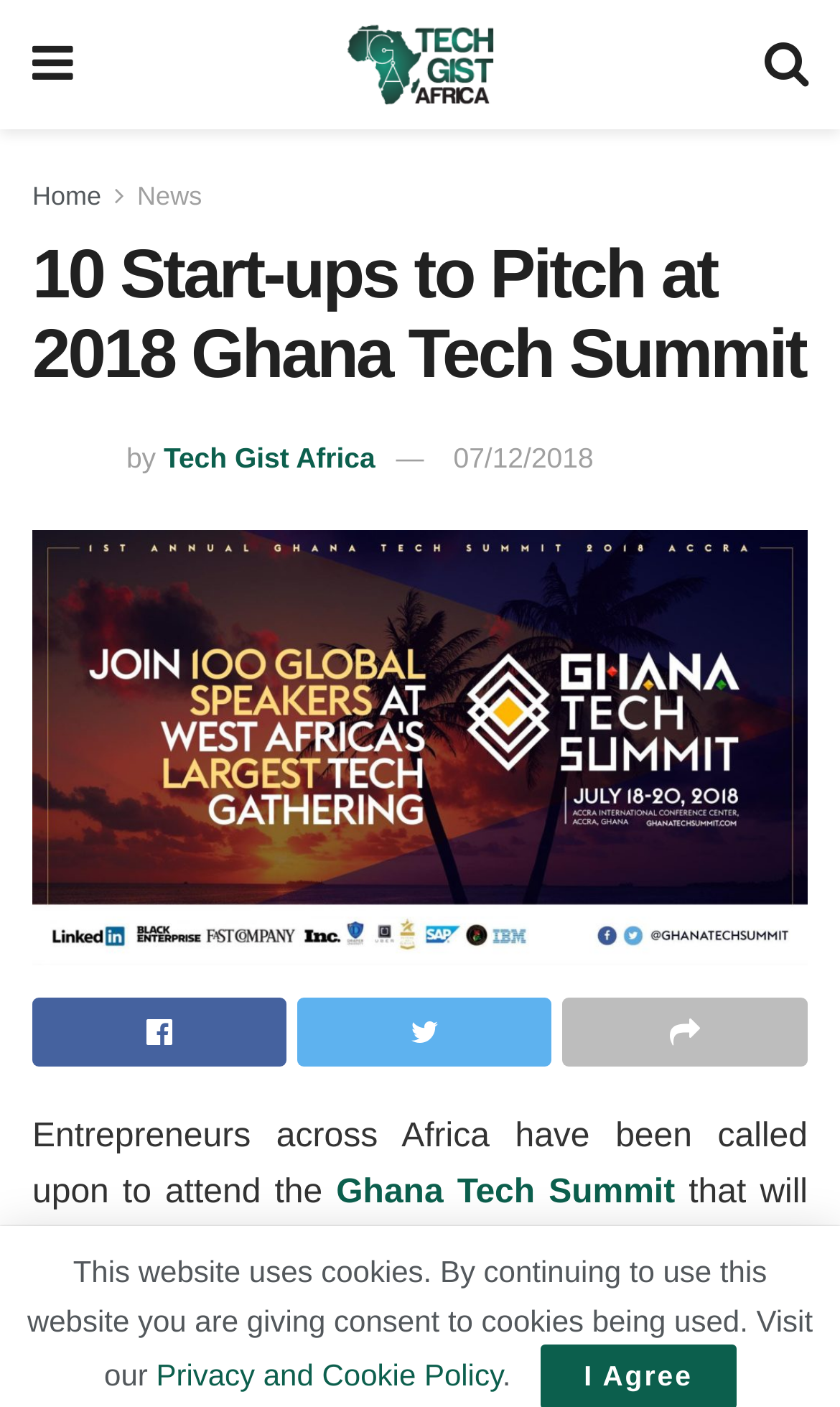What is the event that entrepreneurs across Africa are called to attend?
Look at the screenshot and respond with one word or a short phrase.

Ghana Tech Summit